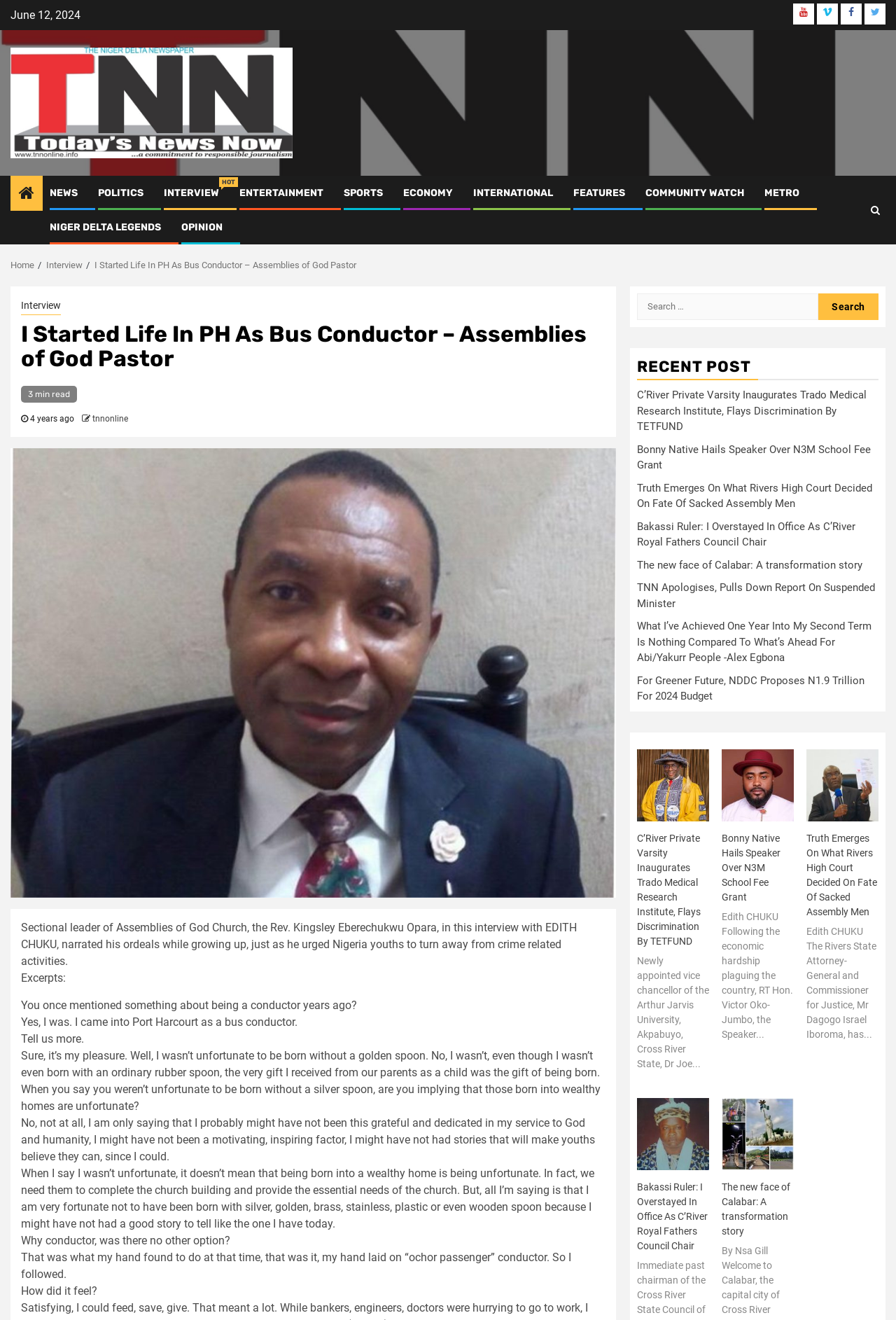Give a full account of the webpage's elements and their arrangement.

This webpage is an article from TNN Newspaper, with the title "I Started Life In PH As Bus Conductor – Assemblies of God Pastor" and a meta description that summarizes the content of the interview. At the top of the page, there is a date "June 12, 2024" and a set of social media links, including Youtube, Vimeo, Facebook, and Twitter.

Below the title, there is a navigation bar with links to different sections of the website, including "Home", "Interview", and "NEWS". On the right side of the page, there is a search bar with a button to search for specific content.

The main content of the page is an interview with the Rev. Kingsley Eberechukwu Opara, the sectional leader of Assemblies of God Church. The interview is divided into several sections, with headings and paragraphs of text. The interview discusses the Rev. Opara's life, including his experiences as a bus conductor and his journey to becoming a pastor.

On the right side of the page, there is a section titled "RECENT POST" with links to several recent news articles. These articles have titles and brief summaries, and they appear to be related to news and events in Nigeria.

Overall, the webpage is a news article with an interview and related content, including social media links, a search bar, and recent news articles.